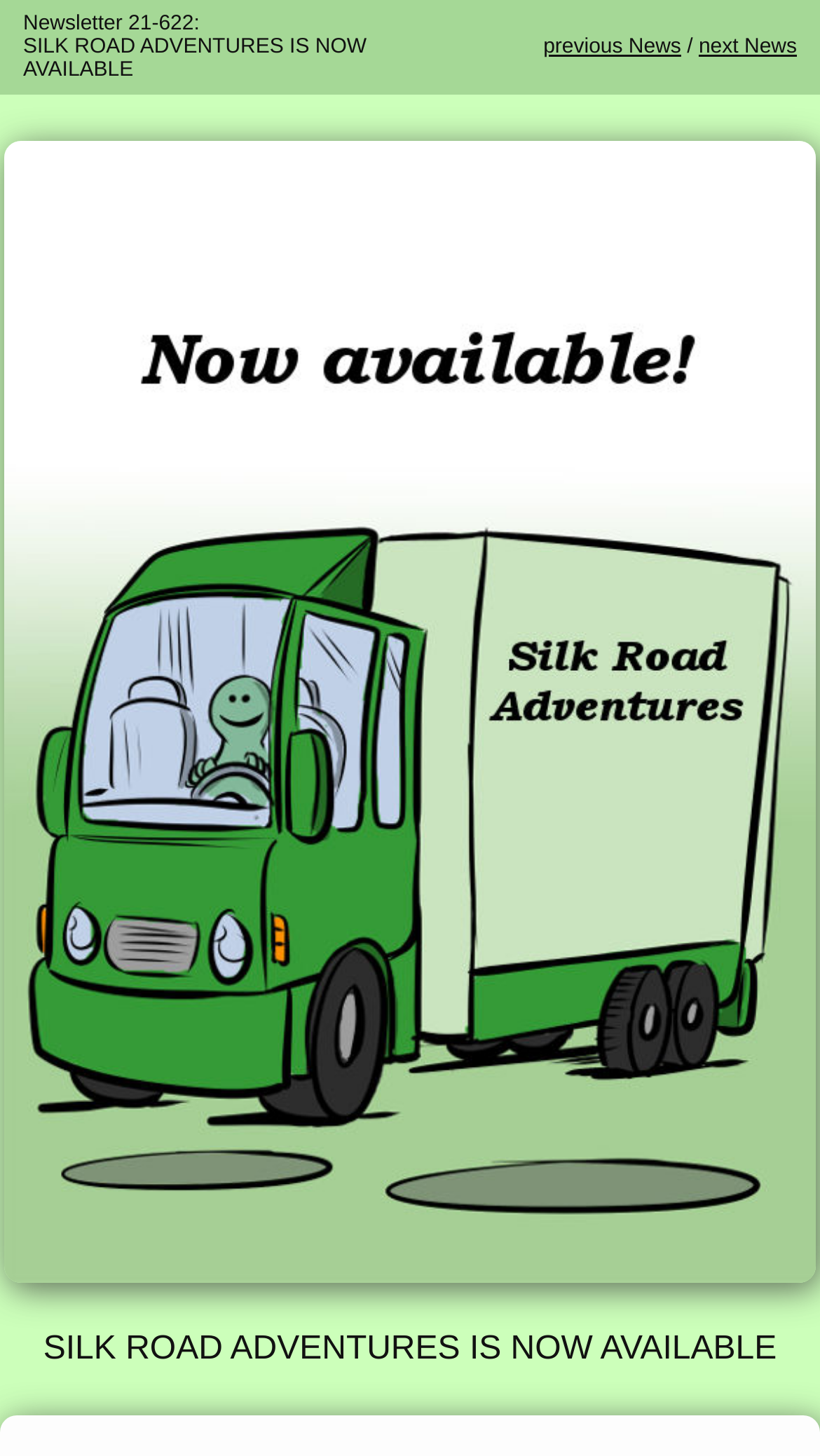What is the main topic of this newsletter?
Based on the image, answer the question in a detailed manner.

Based on the content of the webpage, specifically the text 'SILK ROAD ADVENTURES IS NOW AVAILABLE' which appears multiple times, it can be inferred that the main topic of this newsletter is Silk Road Adventures.